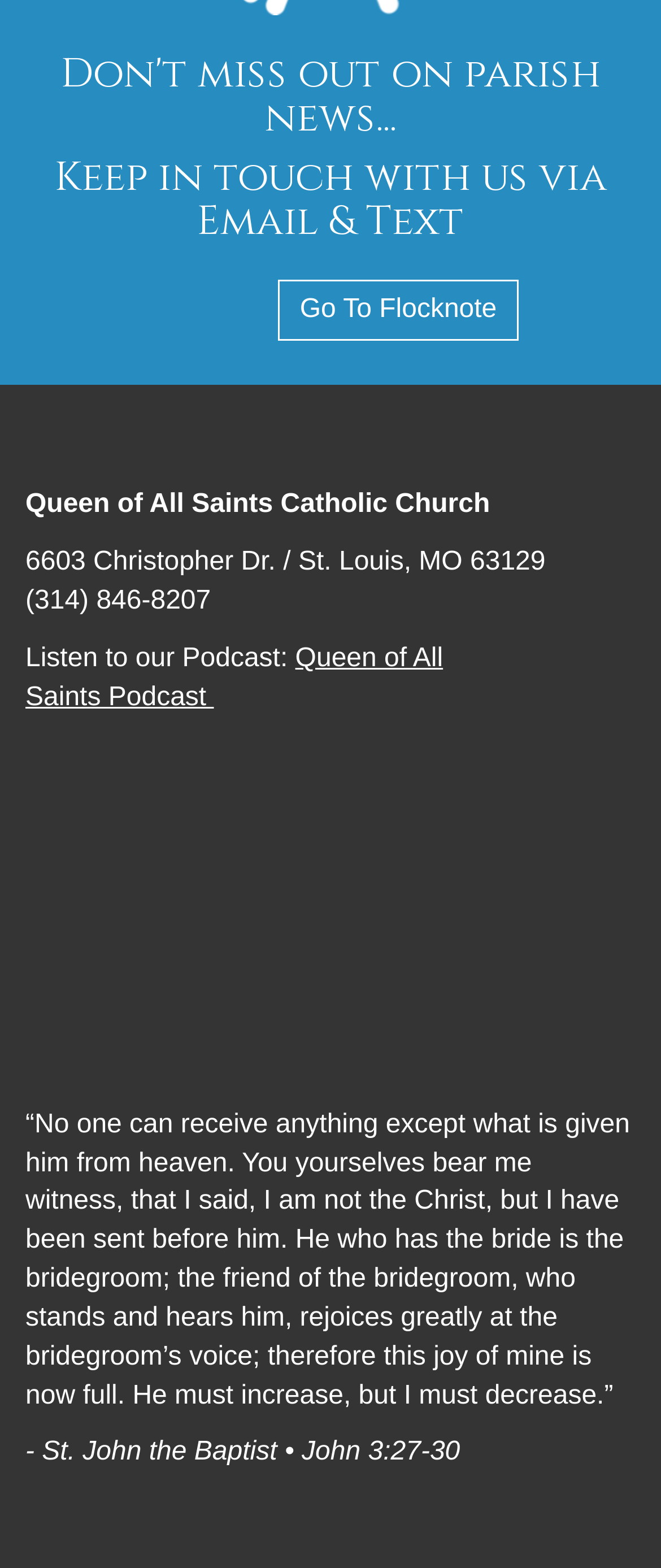Analyze the image and deliver a detailed answer to the question: What is the address of the church?

I found the address by looking at the top of the webpage, where it is clearly displayed as '6603 Christopher Dr. / St. Louis, MO 63129'.